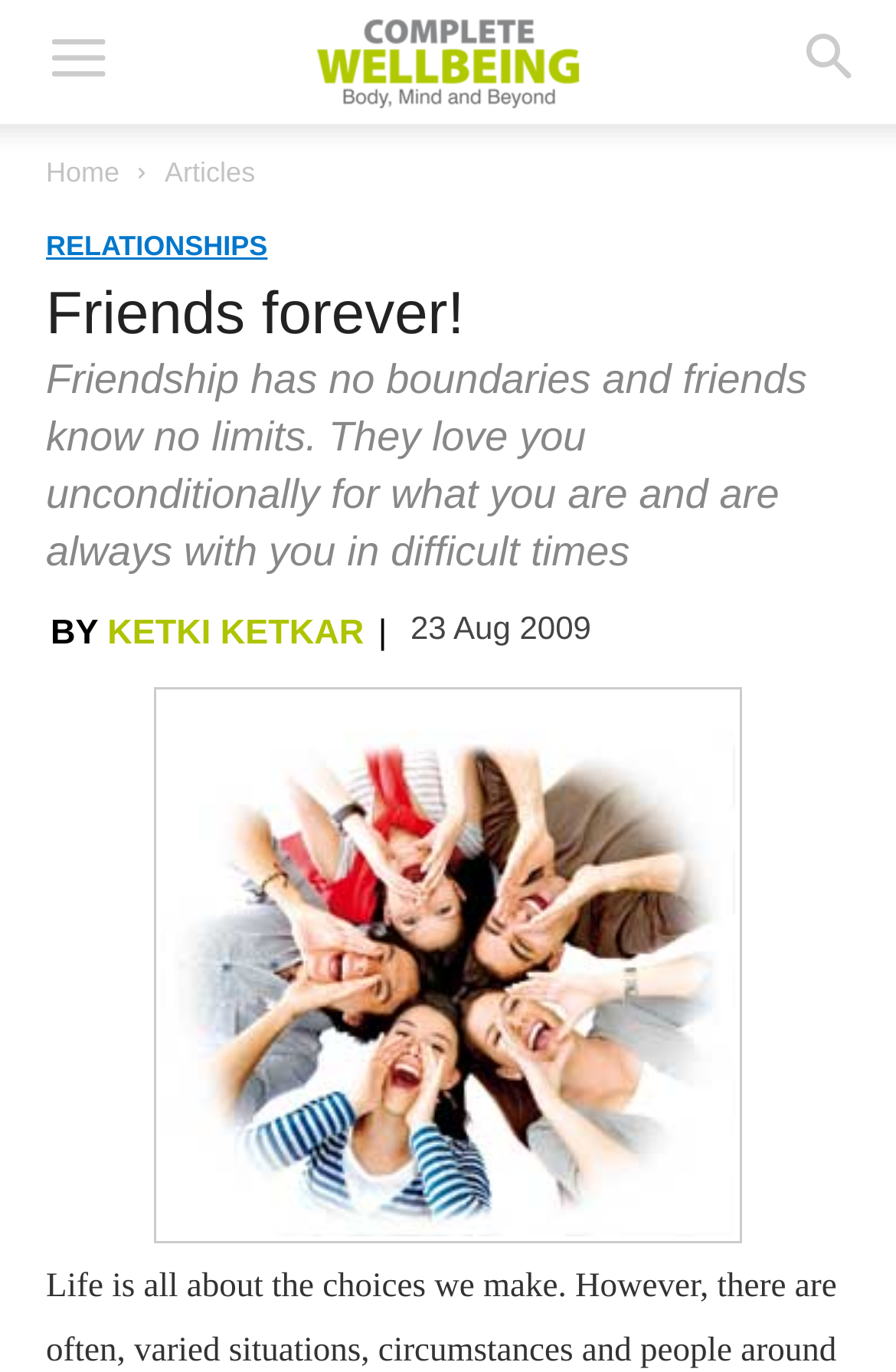What is the date of this article?
Based on the screenshot, respond with a single word or phrase.

23 Aug 2009